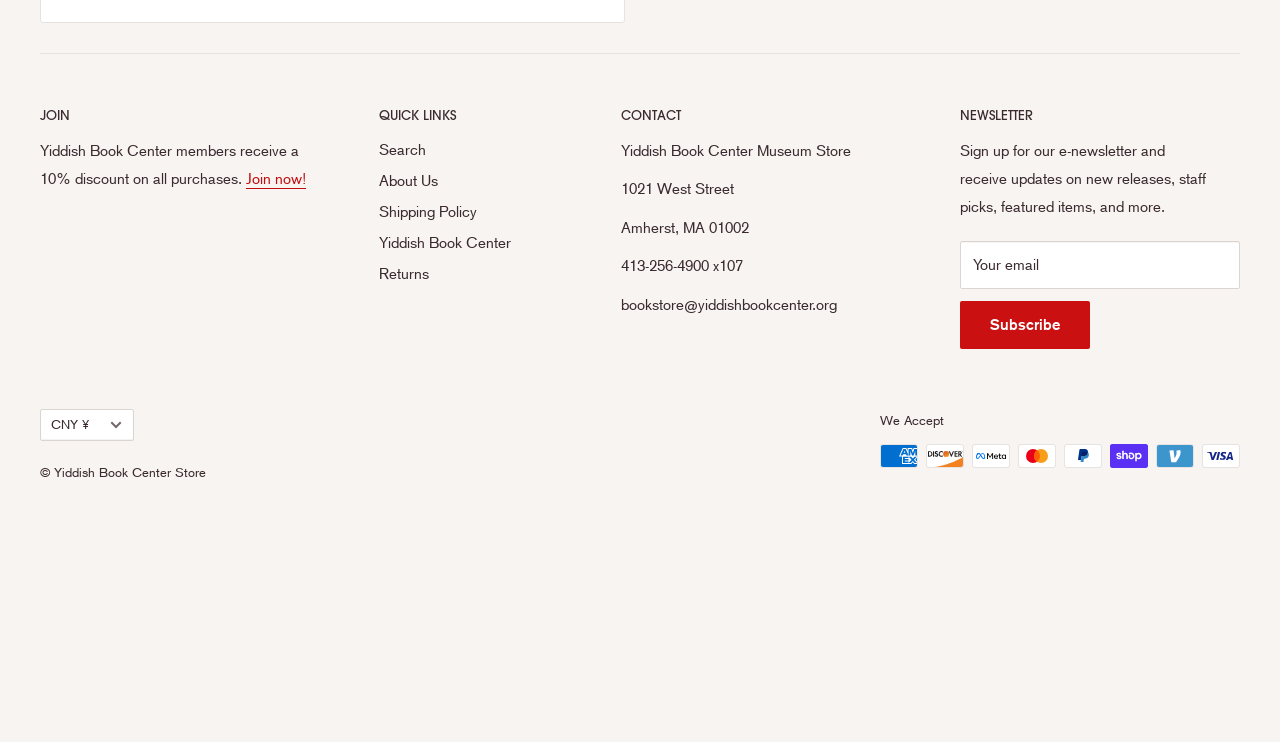Locate the bounding box coordinates of the area that needs to be clicked to fulfill the following instruction: "Contact the Yiddish Book Center". The coordinates should be in the format of four float numbers between 0 and 1, namely [left, top, right, bottom].

[0.485, 0.14, 0.695, 0.17]